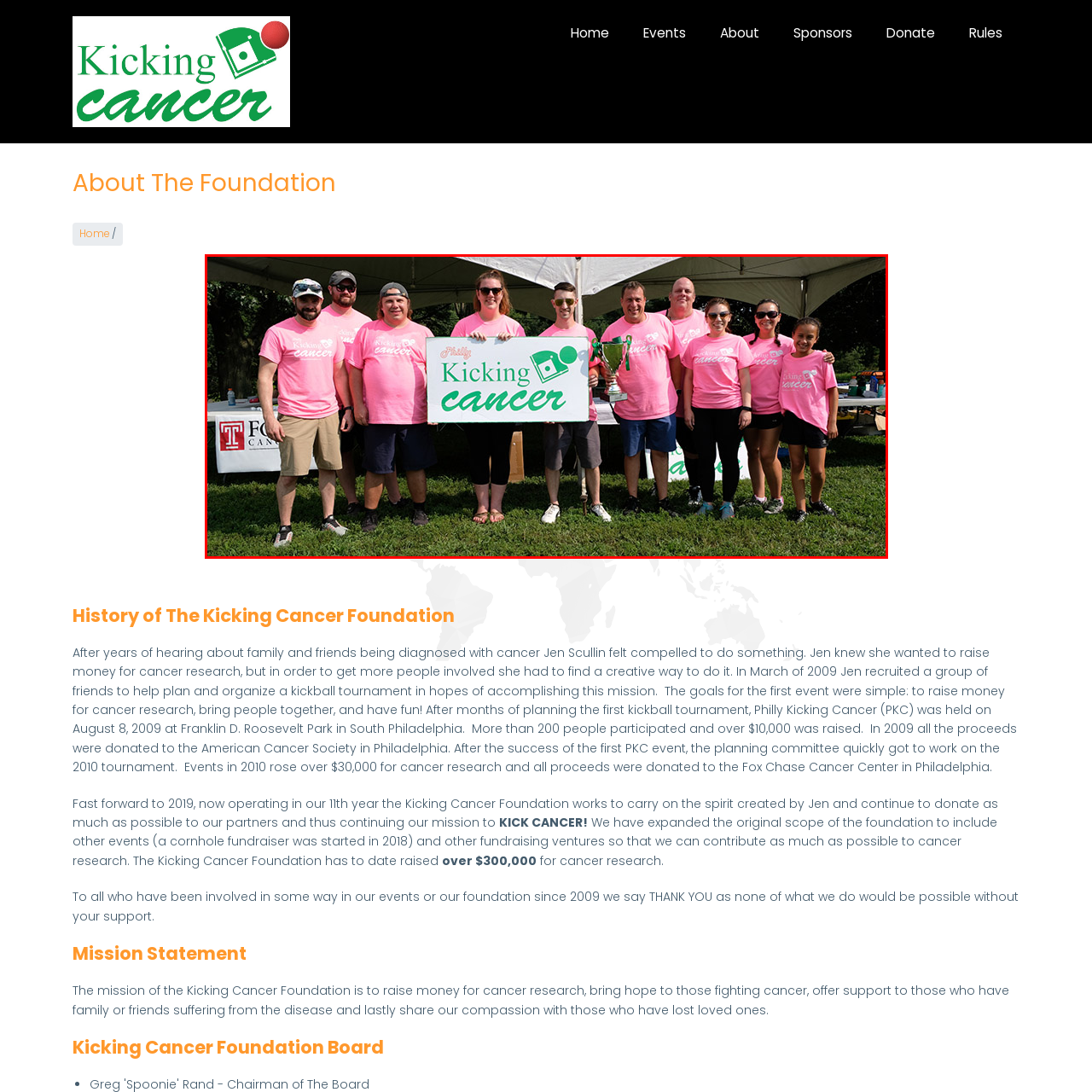What is the purpose of the event organized by the Kicking Cancer Foundation?
Observe the section of the image outlined in red and answer concisely with a single word or phrase.

Raising awareness and funds for cancer research